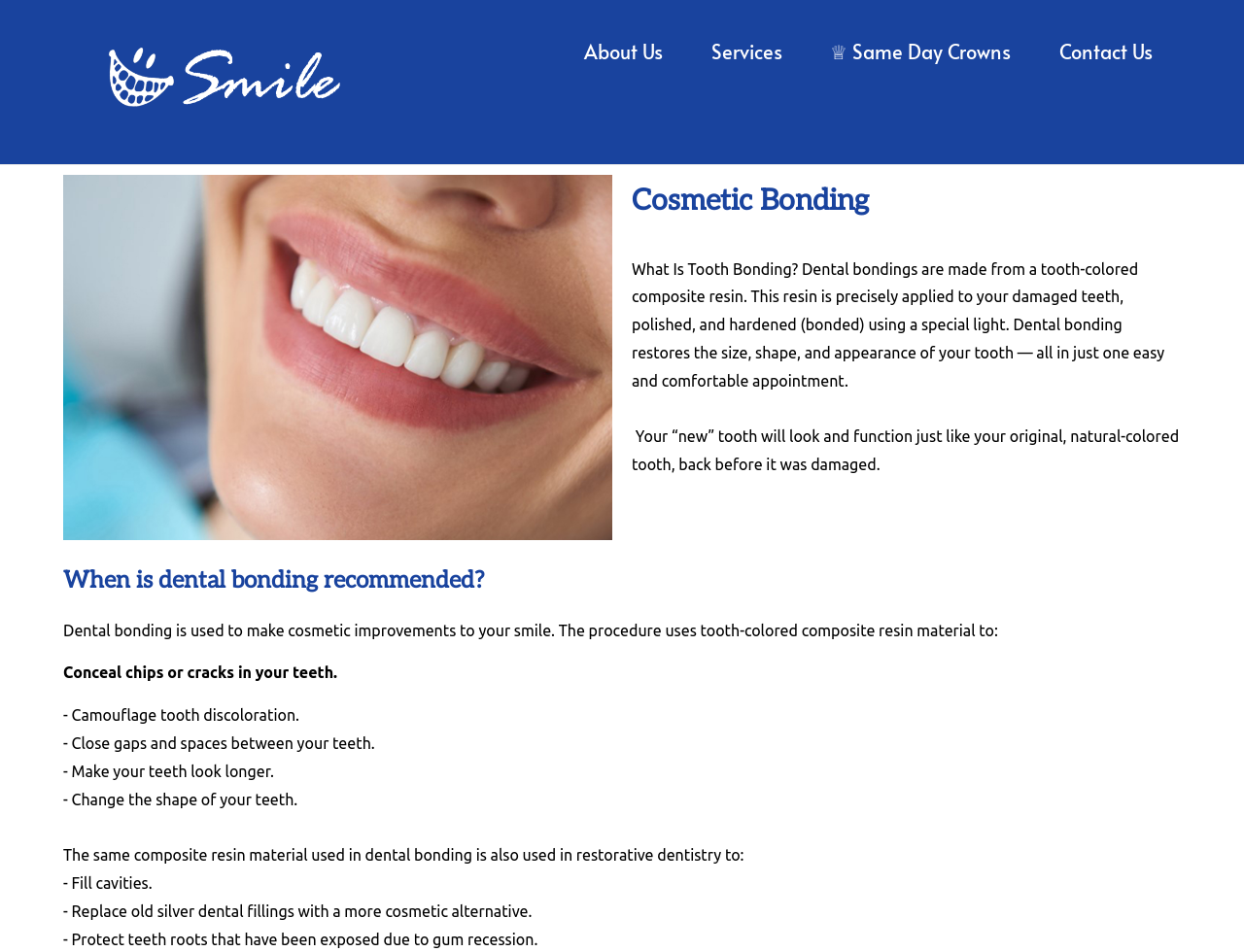What is the purpose of dental bonding?
Please use the image to deliver a detailed and complete answer.

The webpage states that dental bonding is used to make cosmetic improvements to a smile, and it can be used to conceal chips or cracks in teeth, camouflage tooth discoloration, close gaps and spaces between teeth, make teeth look longer, and change the shape of teeth.